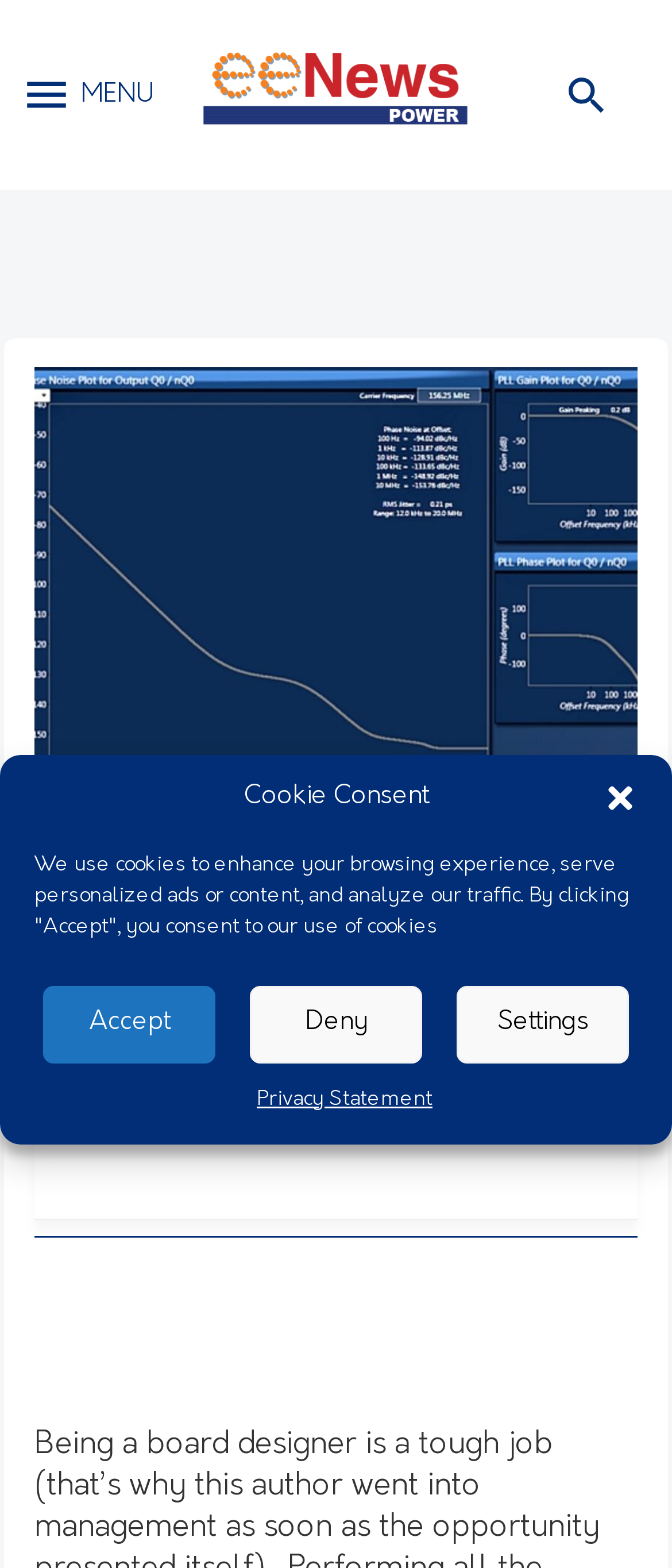Please give a succinct answer to the question in one word or phrase:
What is the purpose of the separator on the webpage?

to separate sections